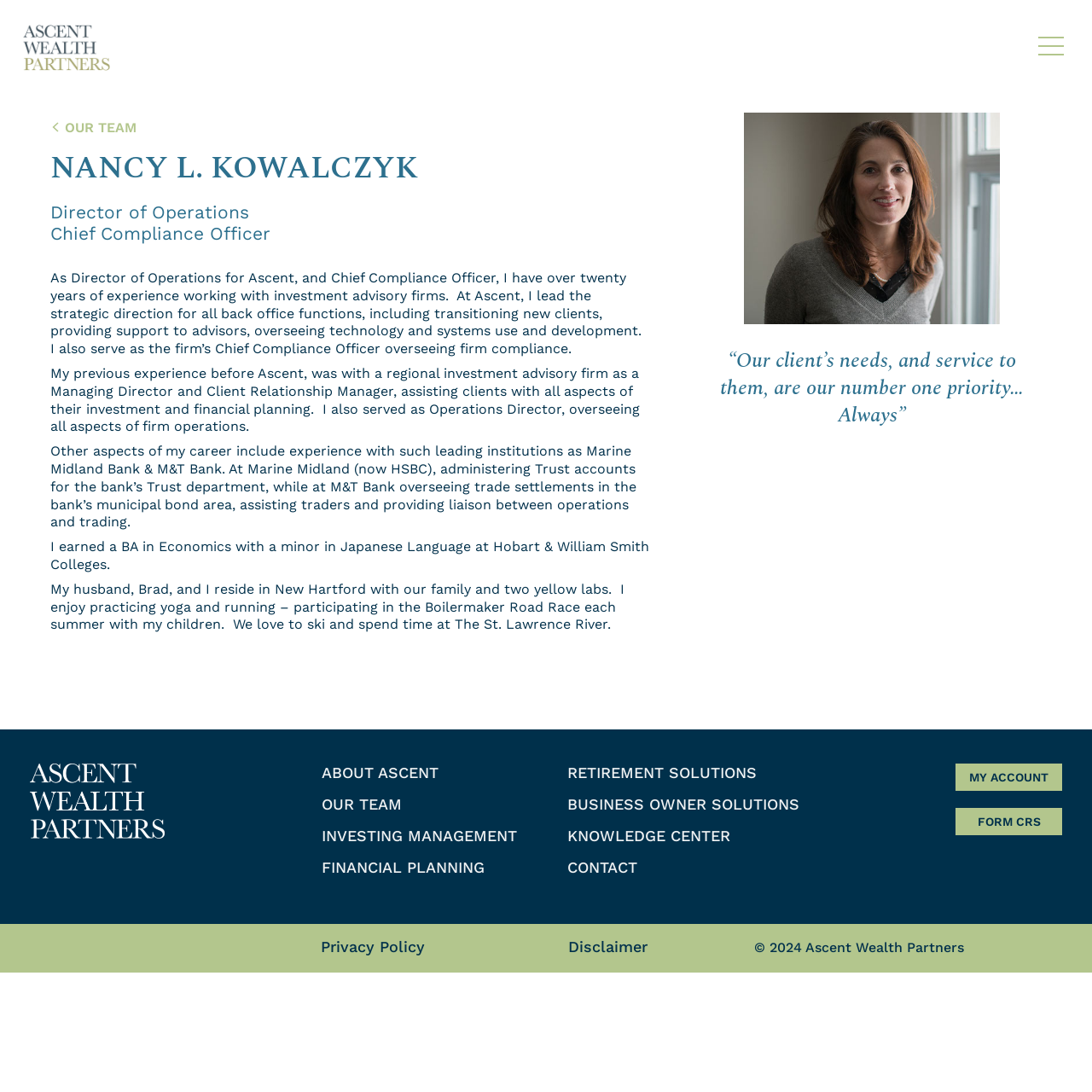Please identify the bounding box coordinates of the element's region that should be clicked to execute the following instruction: "View Nancy L. Kowalczyk's profile picture". The bounding box coordinates must be four float numbers between 0 and 1, i.e., [left, top, right, bottom].

[0.681, 0.103, 0.916, 0.297]